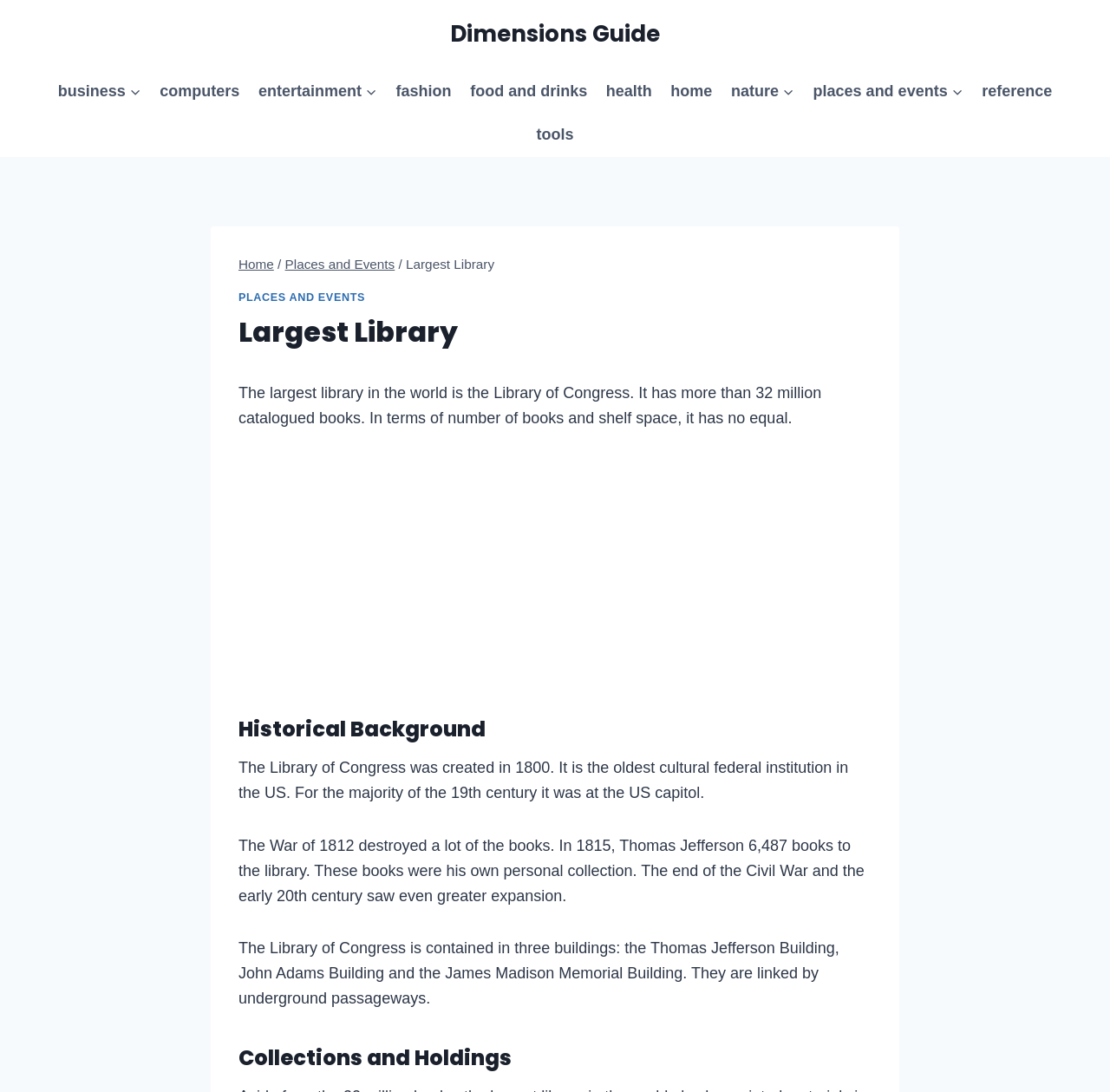Can you find the bounding box coordinates for the element that needs to be clicked to execute this instruction: "View the 'Places and Events' sub-menu"? The coordinates should be given as four float numbers between 0 and 1, i.e., [left, top, right, bottom].

[0.724, 0.064, 0.876, 0.104]